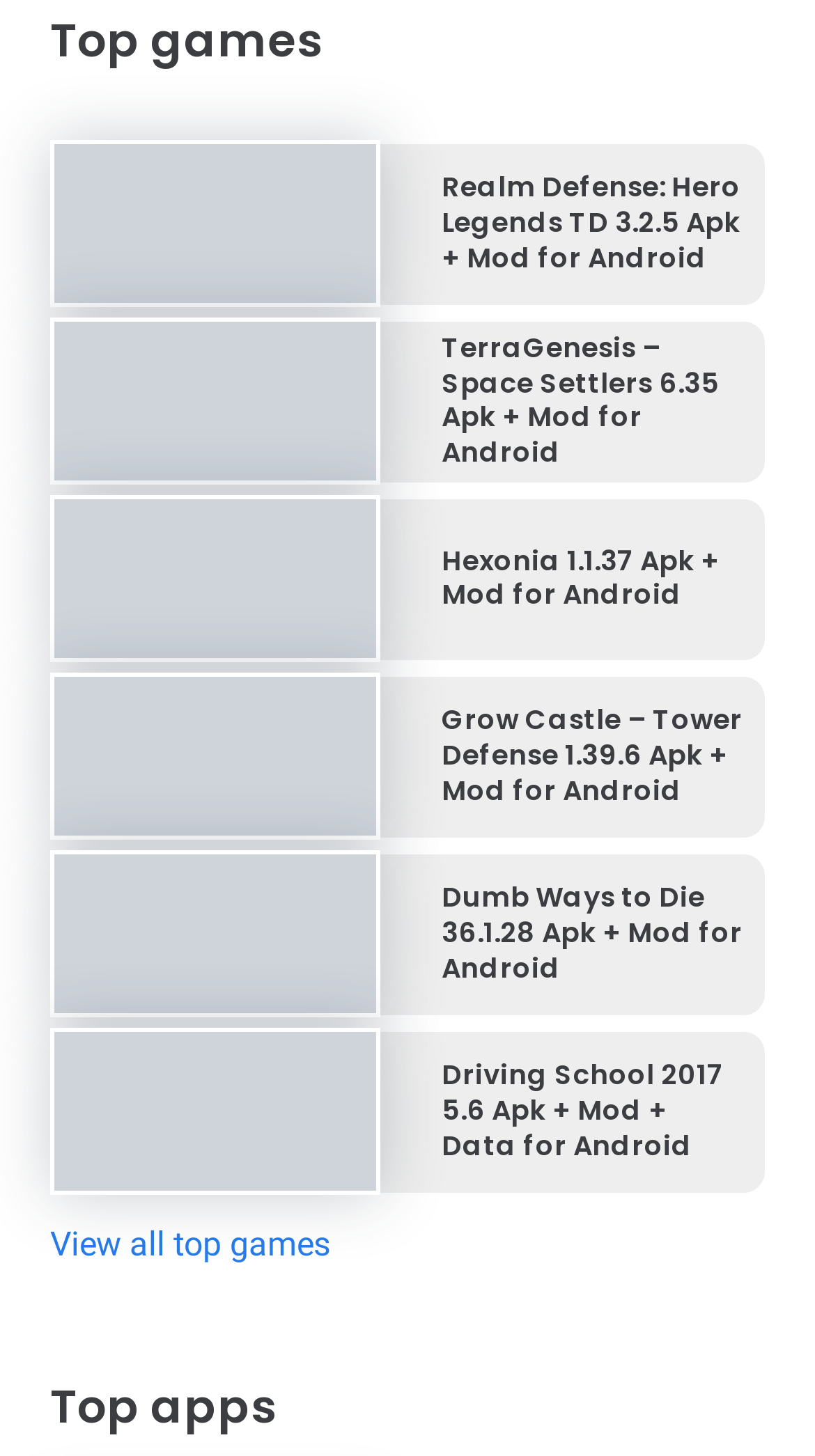What is the purpose of the link 'View all top games'?
Using the image as a reference, answer with just one word or a short phrase.

To view all top games